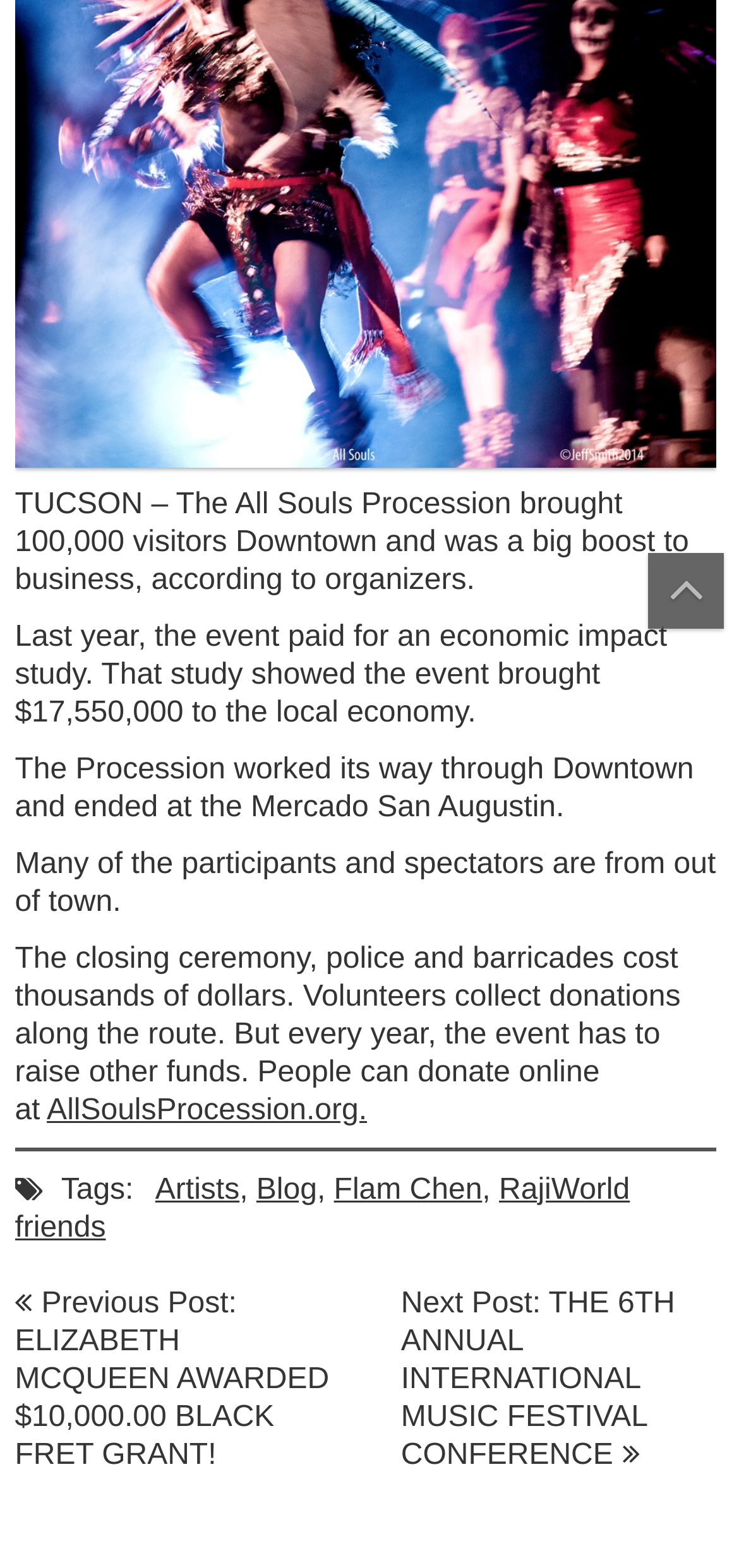Determine the bounding box for the UI element as described: "RajiWorld friends". The coordinates should be represented as four float numbers between 0 and 1, formatted as [left, top, right, bottom].

[0.02, 0.746, 0.852, 0.793]